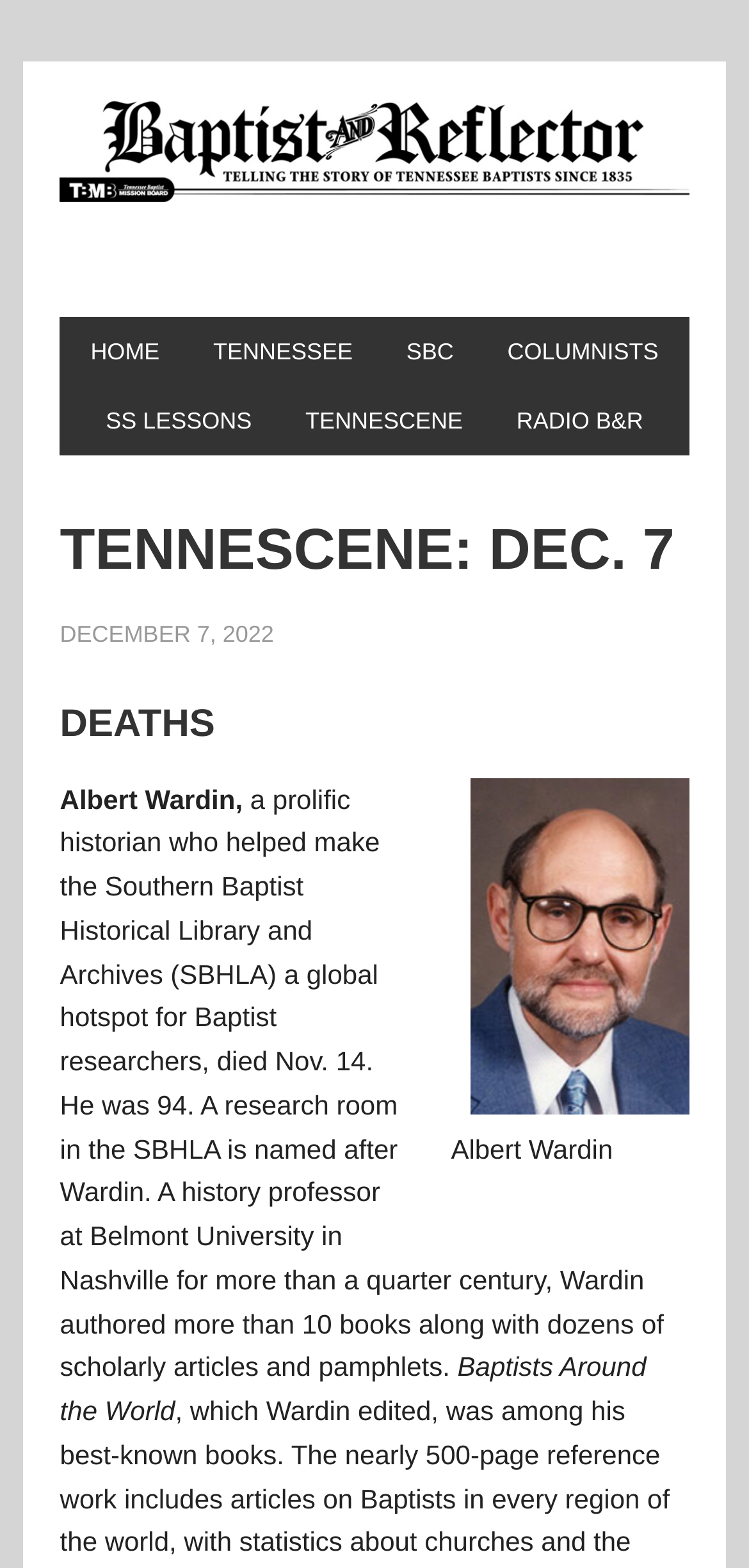How many books did Albert Wardin author?
Answer the question with as much detail as possible.

The answer can be found in the paragraph that starts with 'DEATHS'. The paragraph mentions 'Wardin authored more than 10 books along with dozens of scholarly articles and pamphlets.'